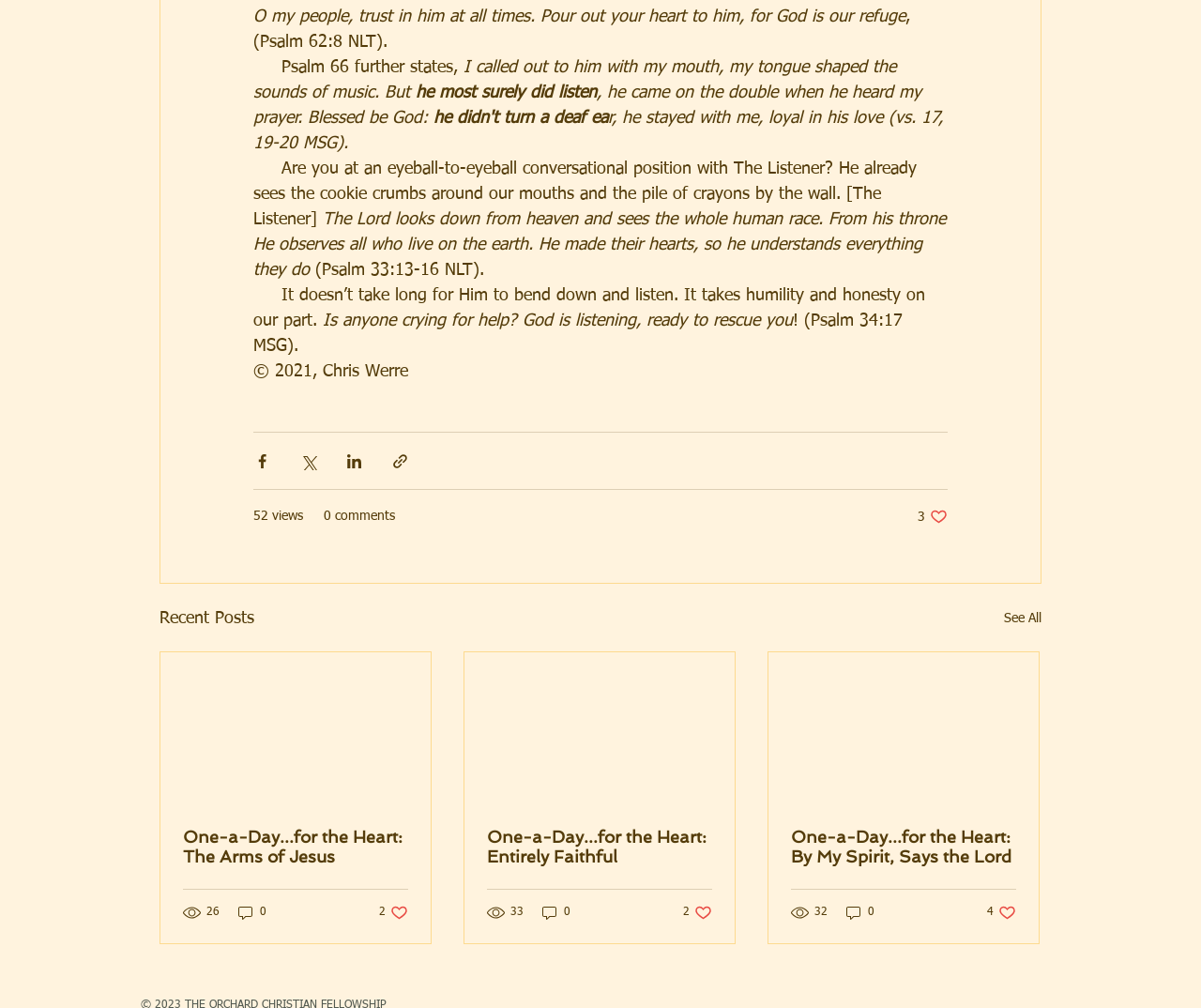Determine the bounding box coordinates for the area you should click to complete the following instruction: "Like the post".

[0.764, 0.504, 0.789, 0.521]